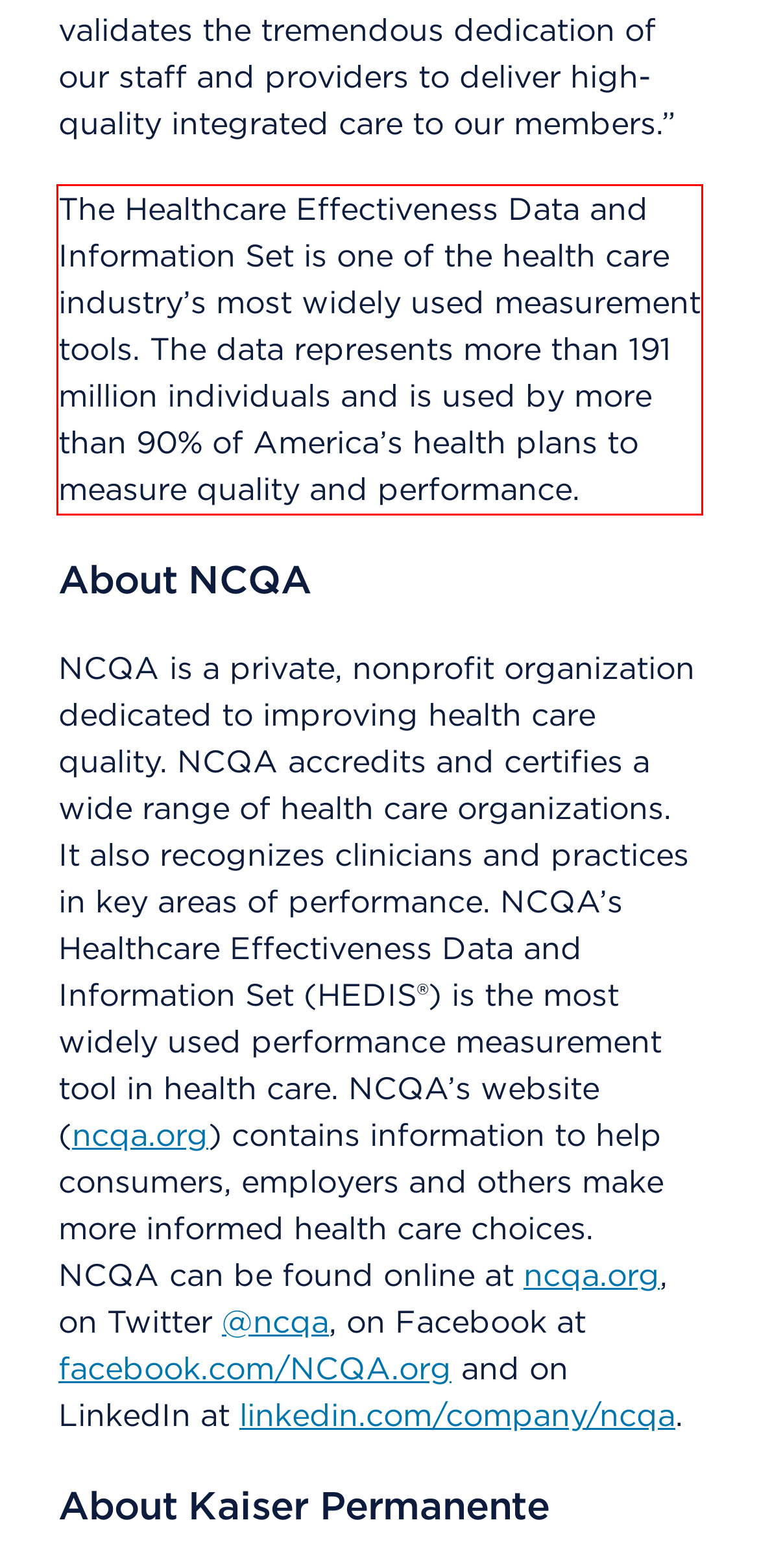Your task is to recognize and extract the text content from the UI element enclosed in the red bounding box on the webpage screenshot.

The Healthcare Effectiveness Data and Information Set is one of the health care industry’s most widely used measurement tools. The data represents more than 191 million individuals and is used by more than 90% of America’s health plans to measure quality and performance.